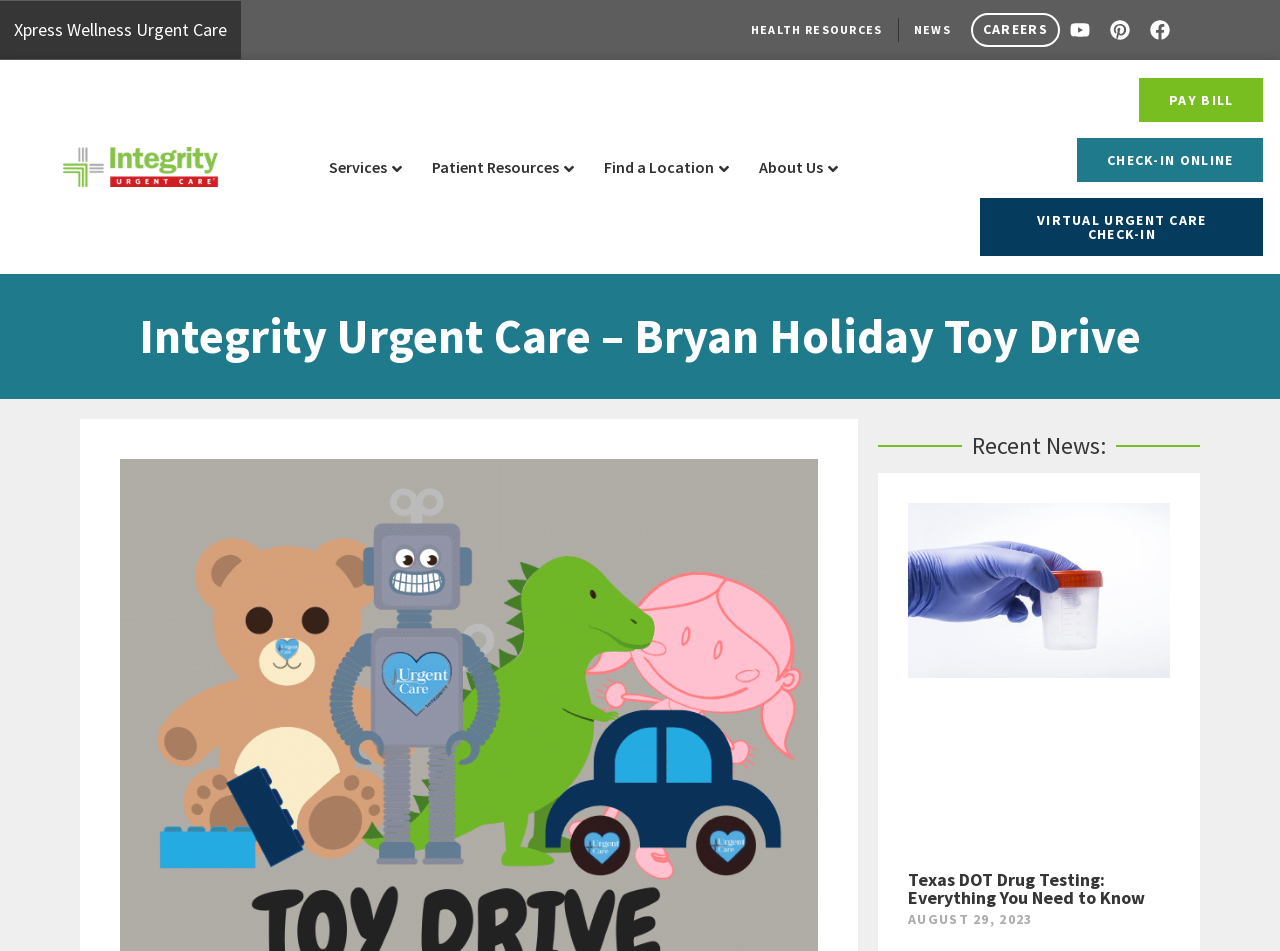Generate a thorough description of the webpage.

The webpage is about Integrity Urgent Care, specifically their Bryan Holiday Toy Drive. At the top left, there is a link to Xpress Wellness Urgent Care. To the right of this link, there are several links, including HEALTH RESOURCES, NEWS, CAREERS, and social media links such as Youtube, Pinterest, and Facebook, each accompanied by a small image. 

Below these links, there is a row of links with dropdown menus, including Services, Patient Resources, Find a Location, and About Us. On the right side of the page, there are three prominent links: PAY BILL, CHECK-IN ONLINE, and VIRTUAL URGENT CARE CHECK-IN.

The main content of the page is headed by a title, "Integrity Urgent Care – Bryan Holiday Toy Drive". Below this title, there is a section labeled "Recent News:", which features a news article titled "Texas DOT Drug Testing: Everything You Need to Know", along with its publication date, August 29, 2023.